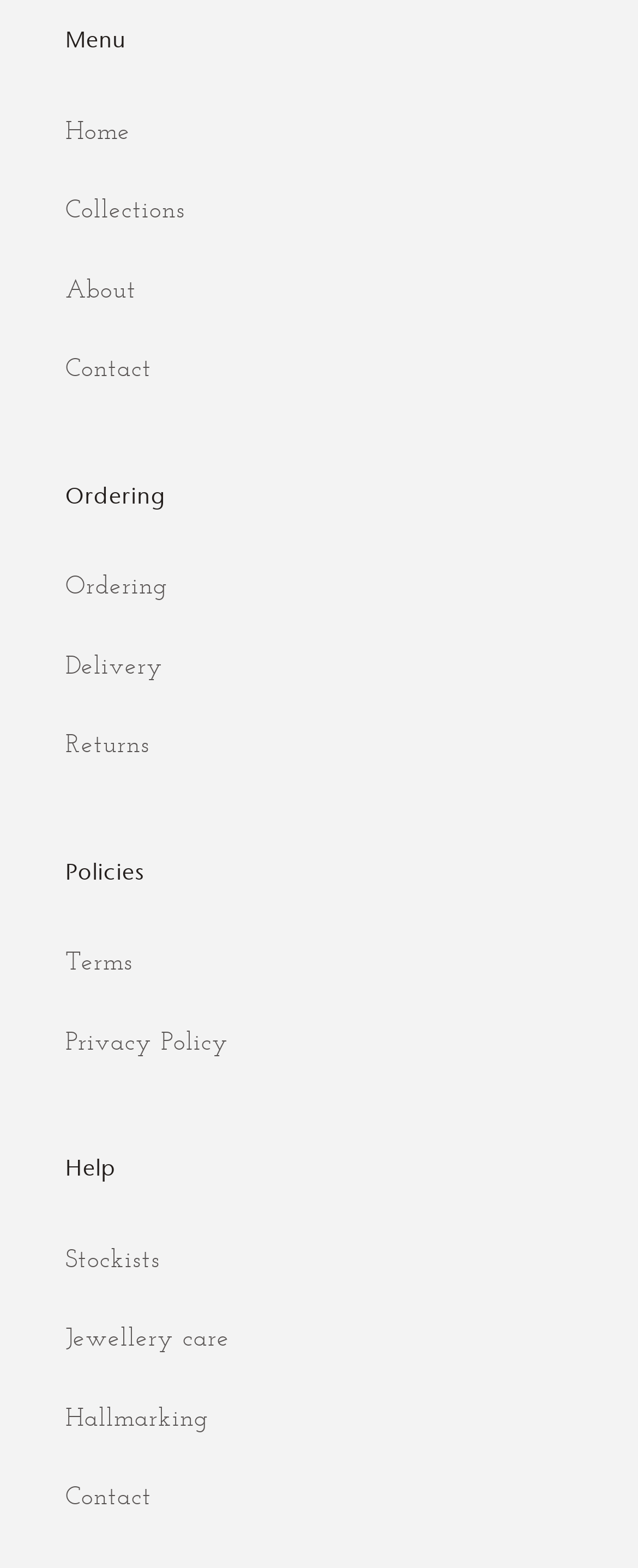Locate the bounding box coordinates of the element I should click to achieve the following instruction: "Contact us".

[0.103, 0.93, 0.897, 0.98]